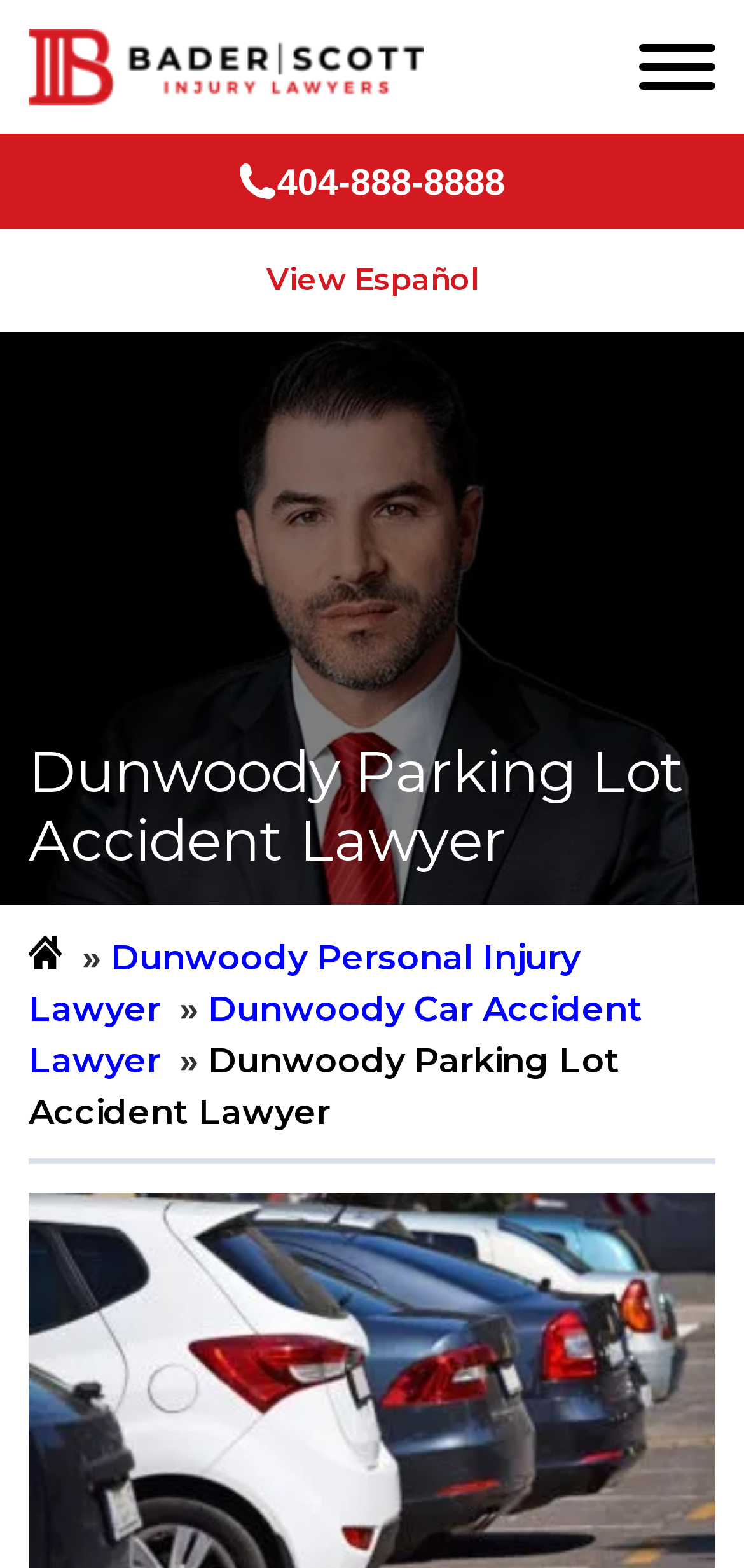Identify the bounding box coordinates for the UI element mentioned here: "alt="Bader Scott Injury Lawyers"". Provide the coordinates as four float values between 0 and 1, i.e., [left, top, right, bottom].

[0.038, 0.018, 0.569, 0.067]